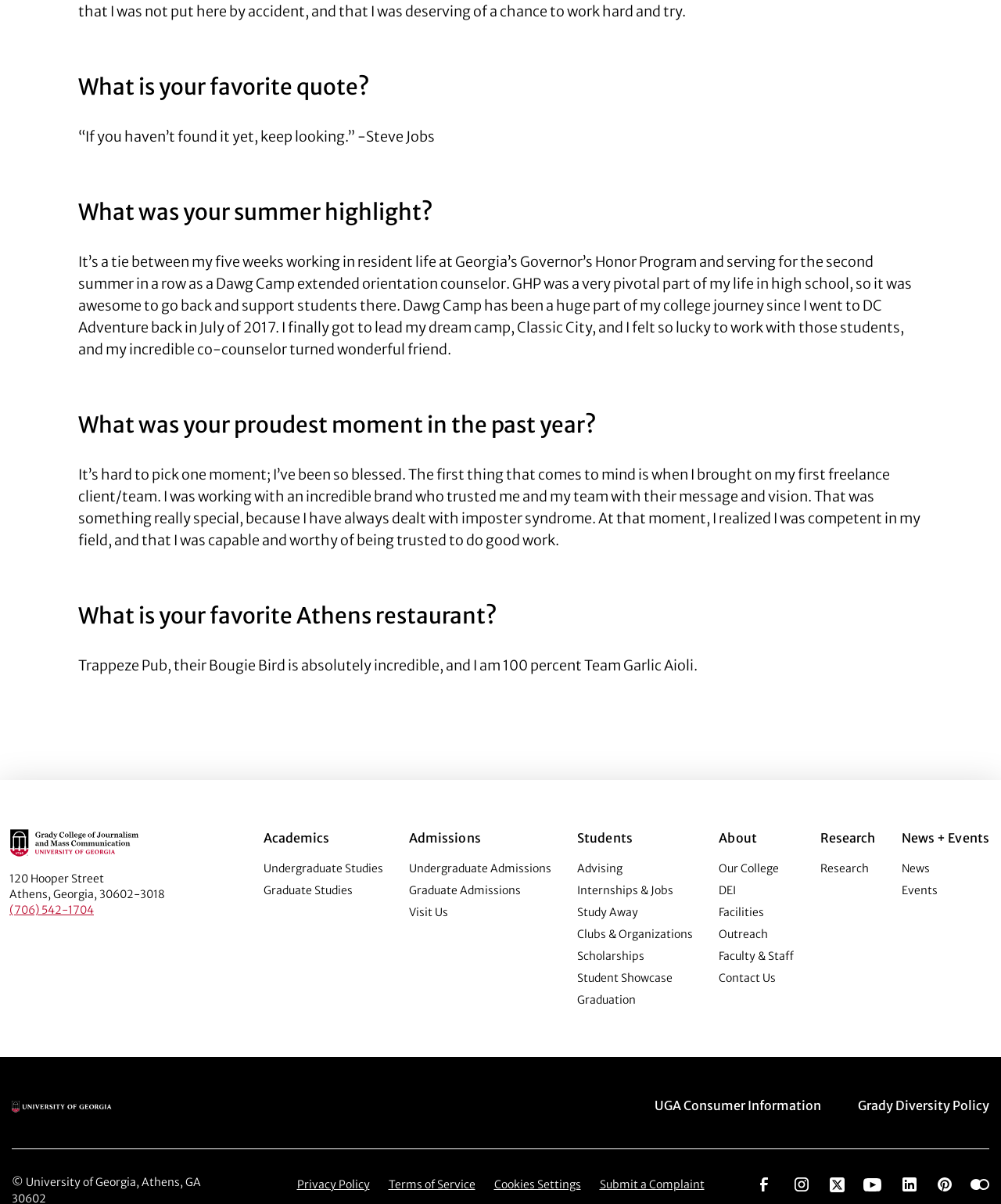Identify the bounding box coordinates for the UI element mentioned here: "Visit Us". Provide the coordinates as four float values between 0 and 1, i.e., [left, top, right, bottom].

[0.408, 0.751, 0.551, 0.764]